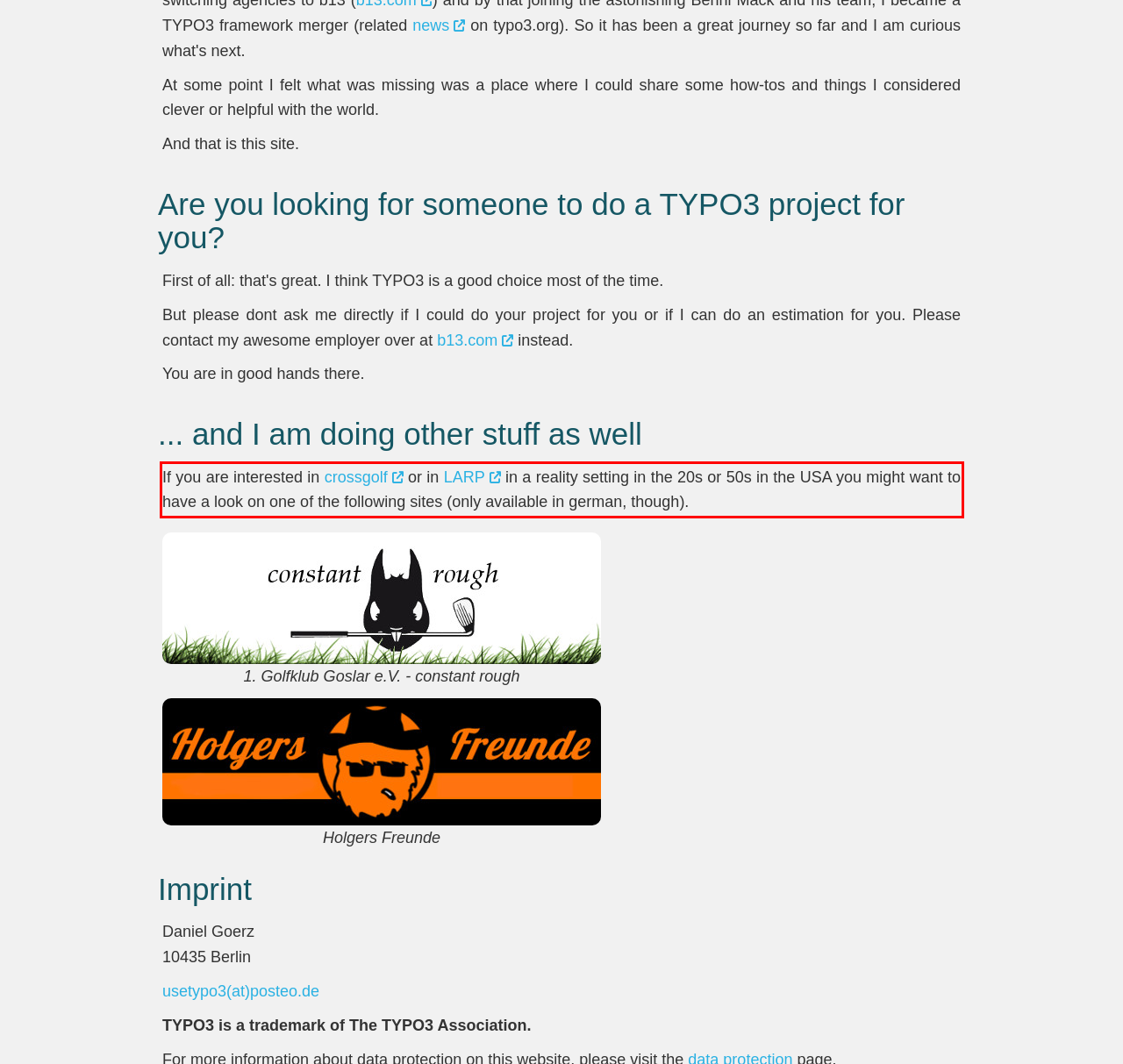In the given screenshot, locate the red bounding box and extract the text content from within it.

If you are interested in crossgolf or in LARP in a reality setting in the 20s or 50s in the USA you might want to have a look on one of the following sites (only available in german, though).